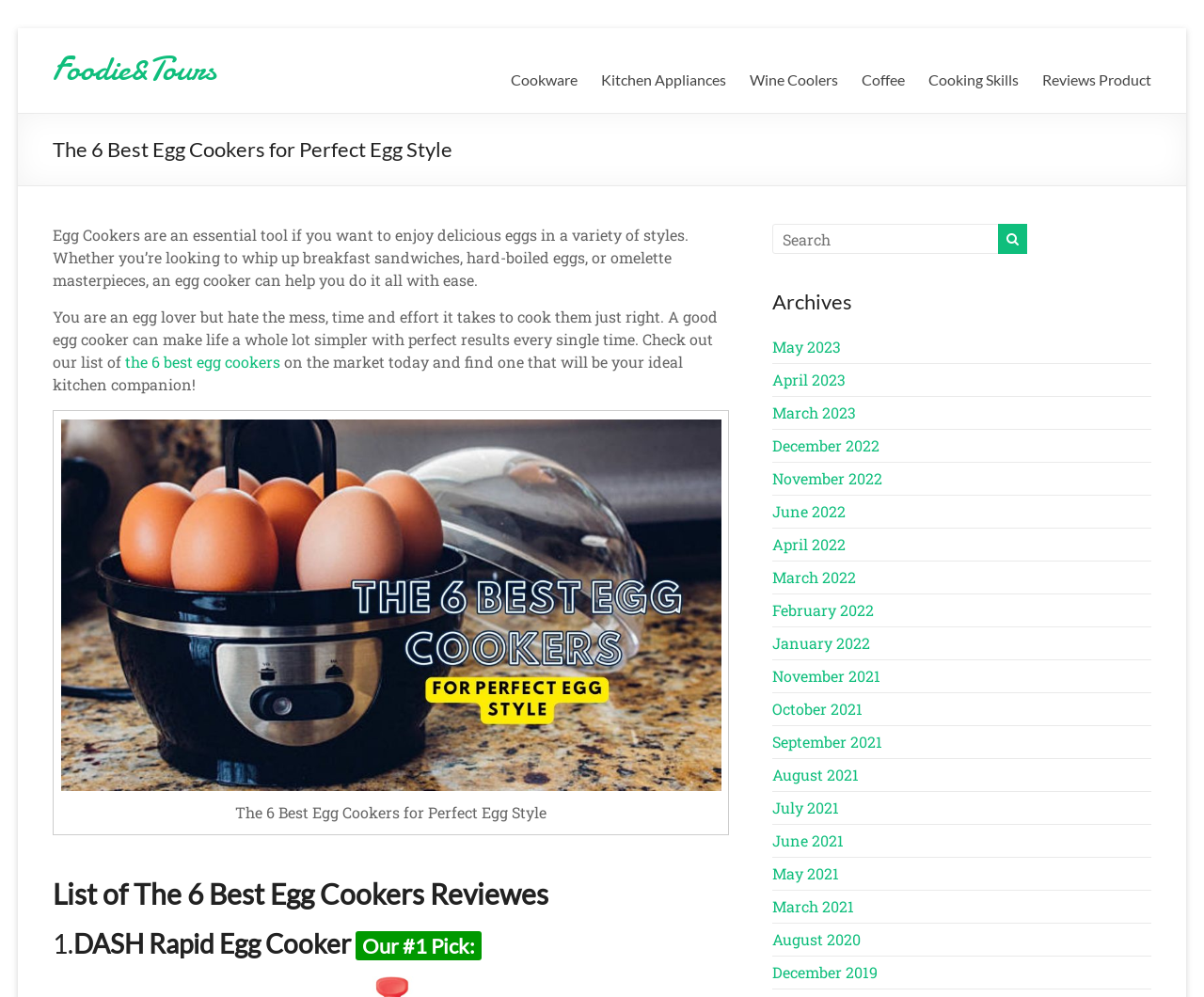Identify the main heading from the webpage and provide its text content.

The 6 Best Egg Cookers for Perfect Egg Style